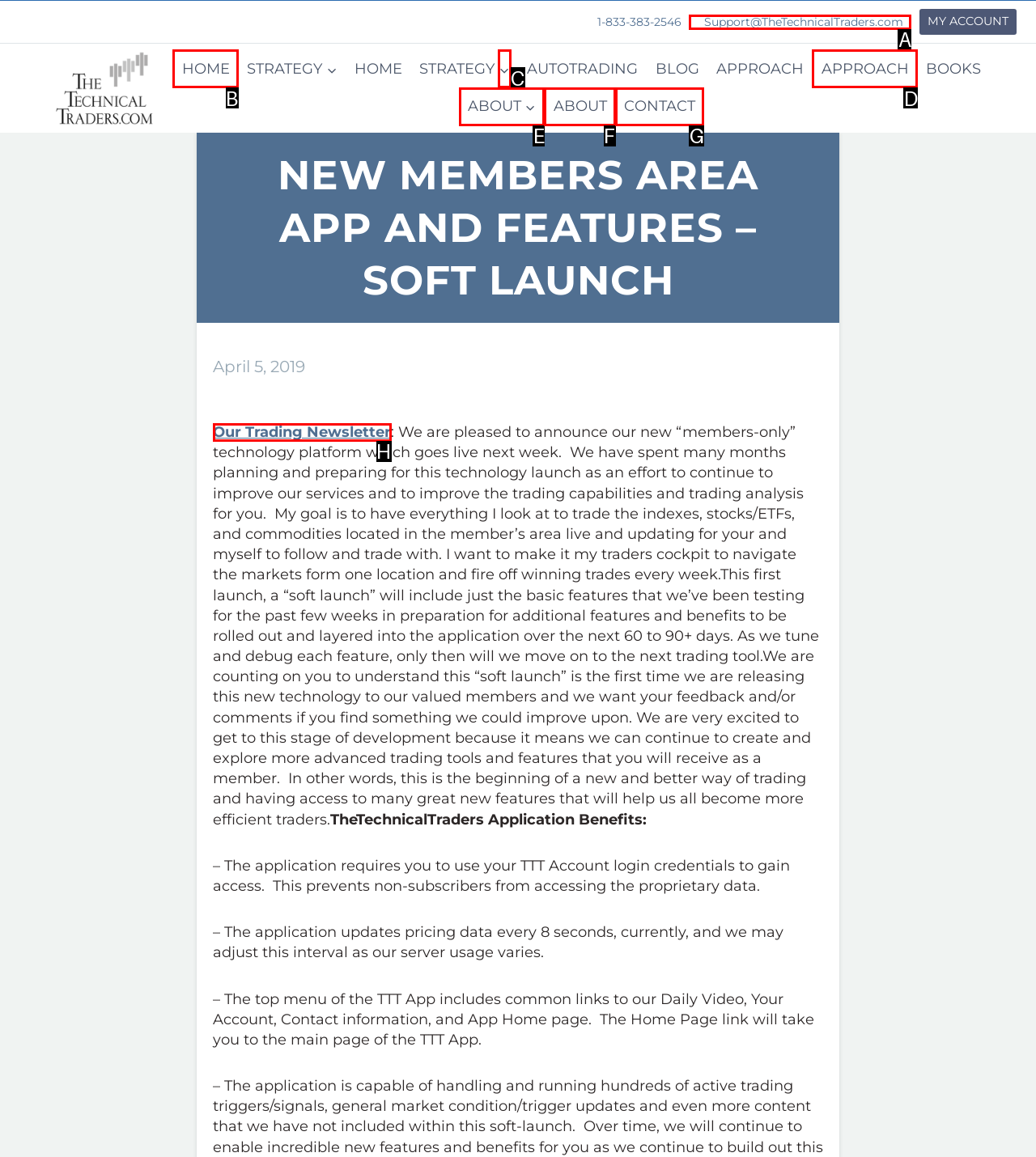Identify the HTML element to click to execute this task: Go to the 'HOME' page Respond with the letter corresponding to the proper option.

B